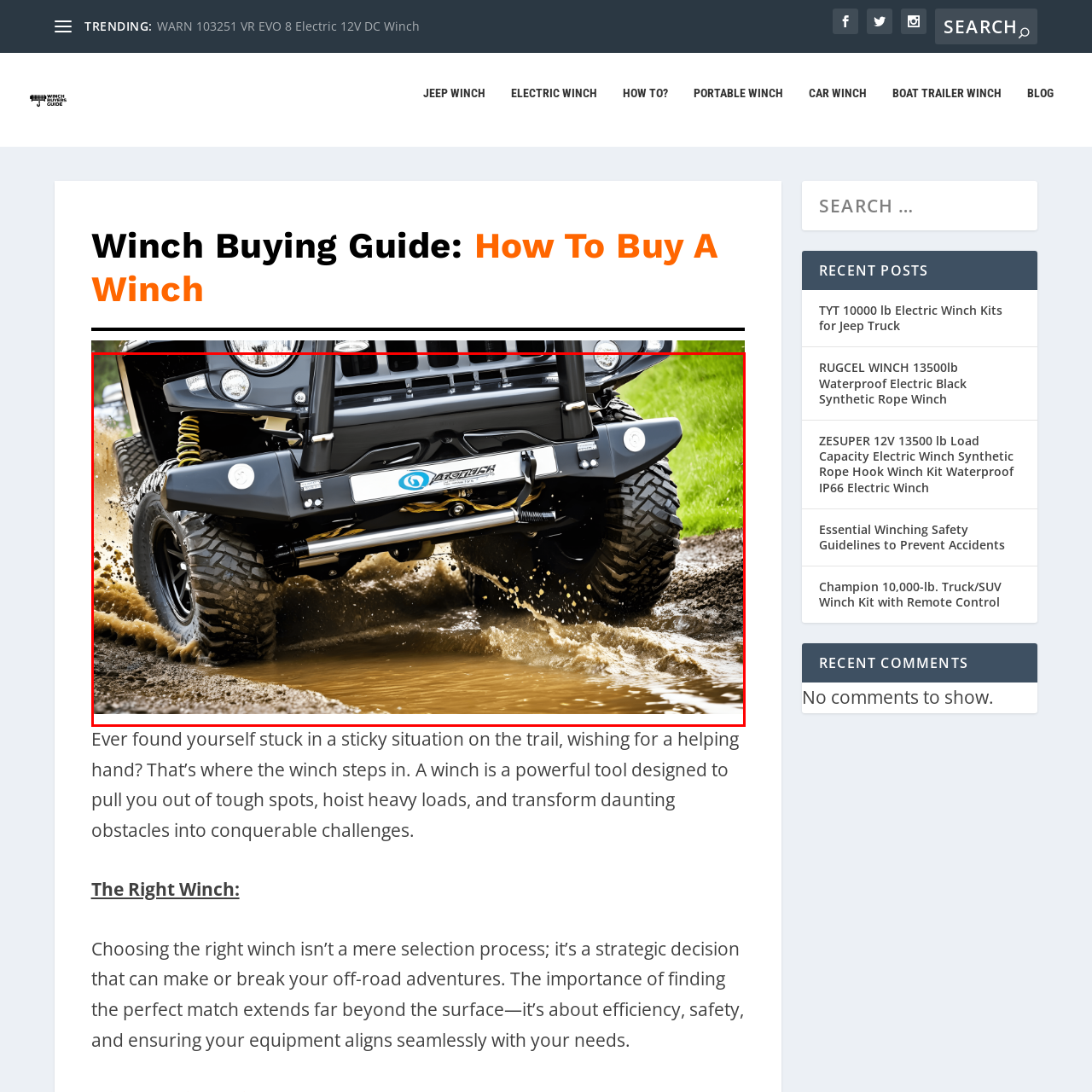Generate an elaborate caption for the image highlighted within the red boundary.

The image captures a powerful off-road vehicle splashing through a muddy puddle, showcasing its rugged design and capabilities. The front end of the vehicle features a sturdy winch mounted beneath a robust bumper, emphasizing its functionality for off-road adventures. The aggressive tread of the large tires, combined with the suspension system, suggests that the vehicle is well-equipped to navigate challenging terrains. The scene is dynamic, with water spraying up, highlighting the vehicle's performance in action. This image is likely part of a guide focused on winching techniques and equipment for off-road enthusiasts.